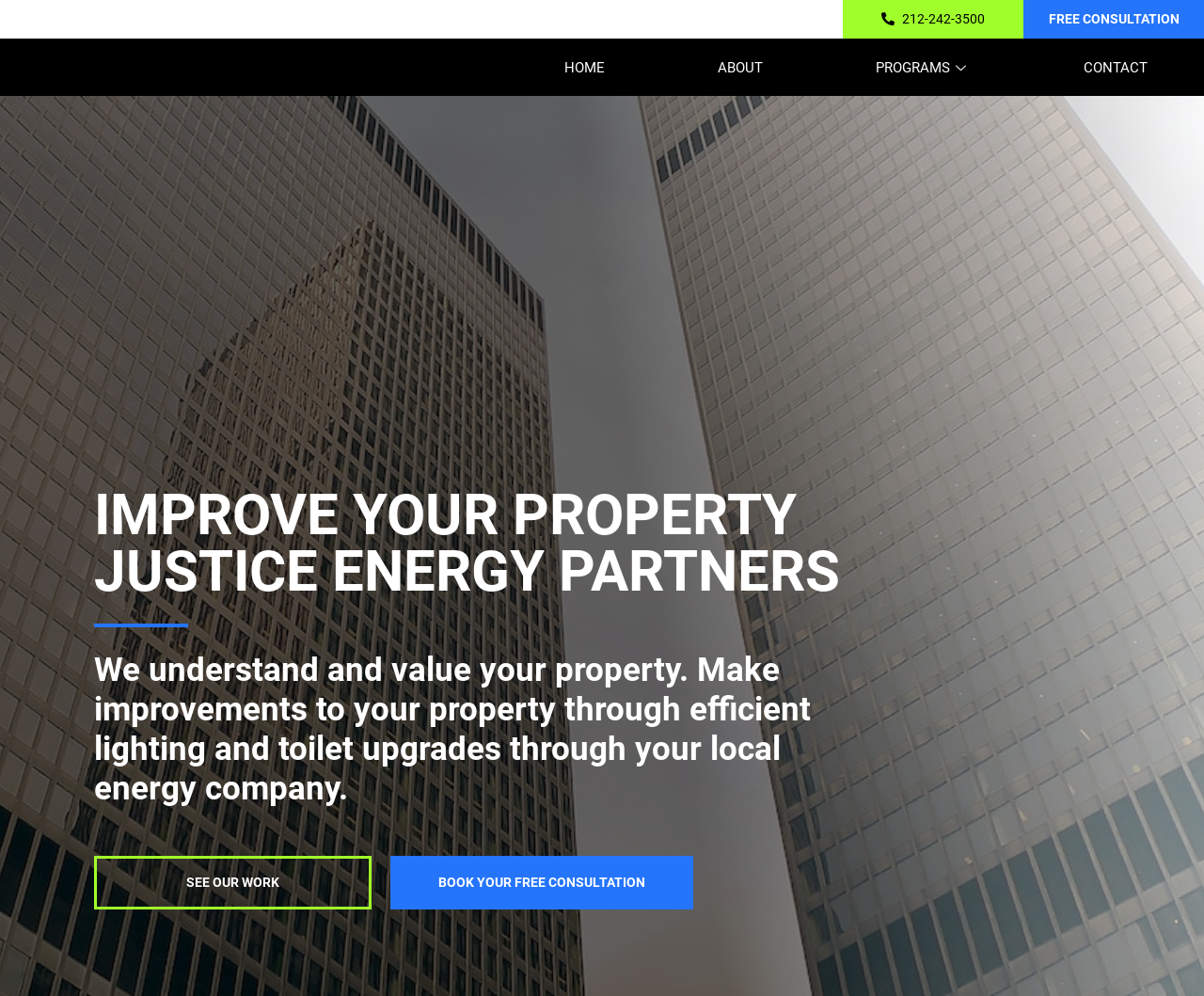Give a one-word or one-phrase response to the question:
What is the next step after visiting the homepage?

Book a free consultation